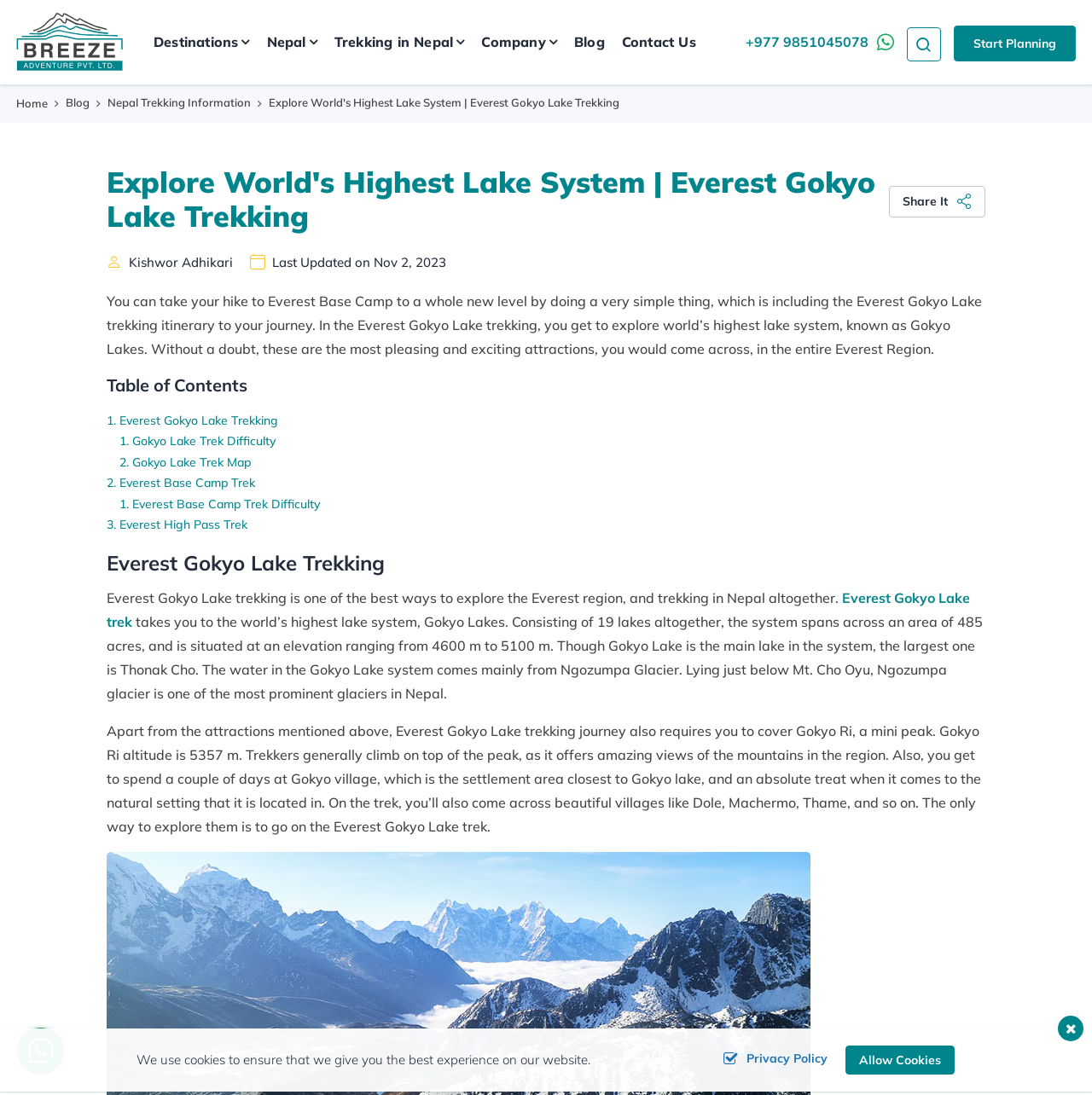Provide a brief response to the question below using one word or phrase:
What is the altitude of Gokyo Ri?

5357 m